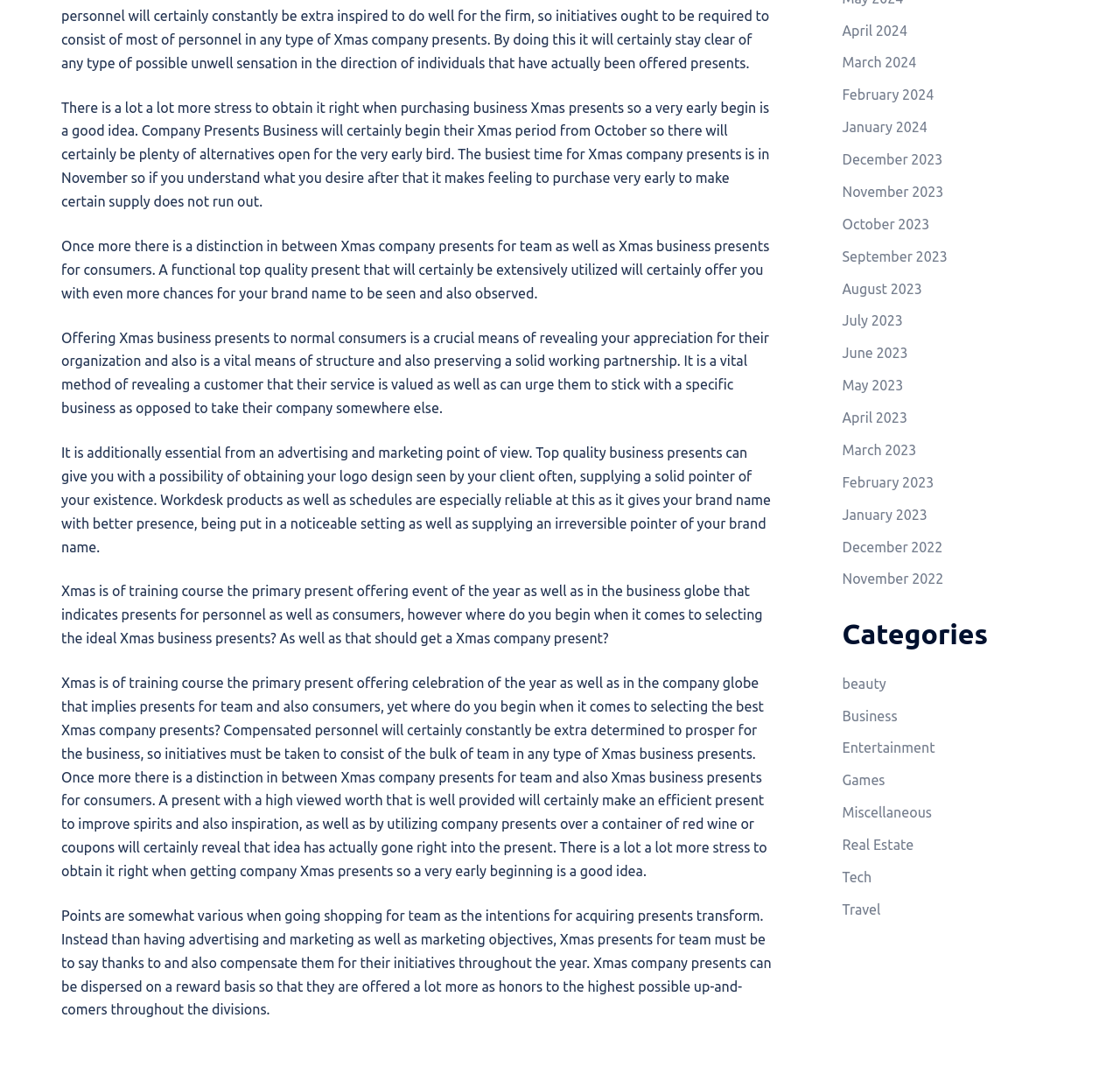Examine the screenshot and answer the question in as much detail as possible: What is the difference between Christmas presents for team and consumers?

According to the webpage, the intentions for acquiring presents change when shopping for team members versus consumers. For team members, the intention is to thank and reward them for their efforts throughout the year, whereas for consumers, the intention is to show appreciation for their business and build a solid working relationship.